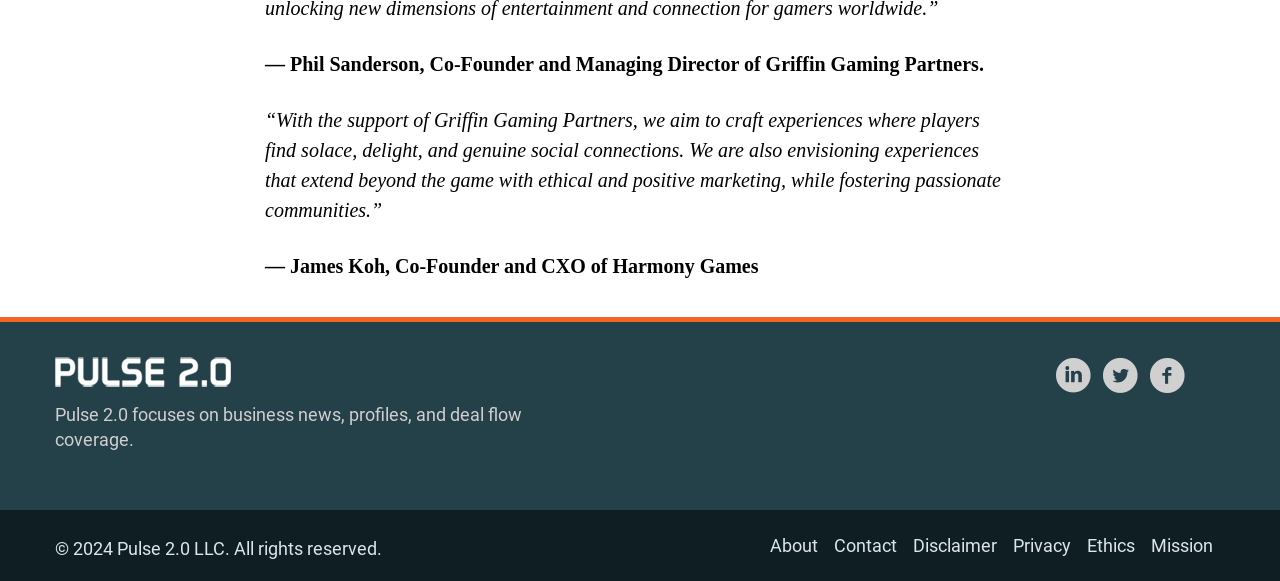How many social media links are present on the webpage?
Based on the image content, provide your answer in one word or a short phrase.

3